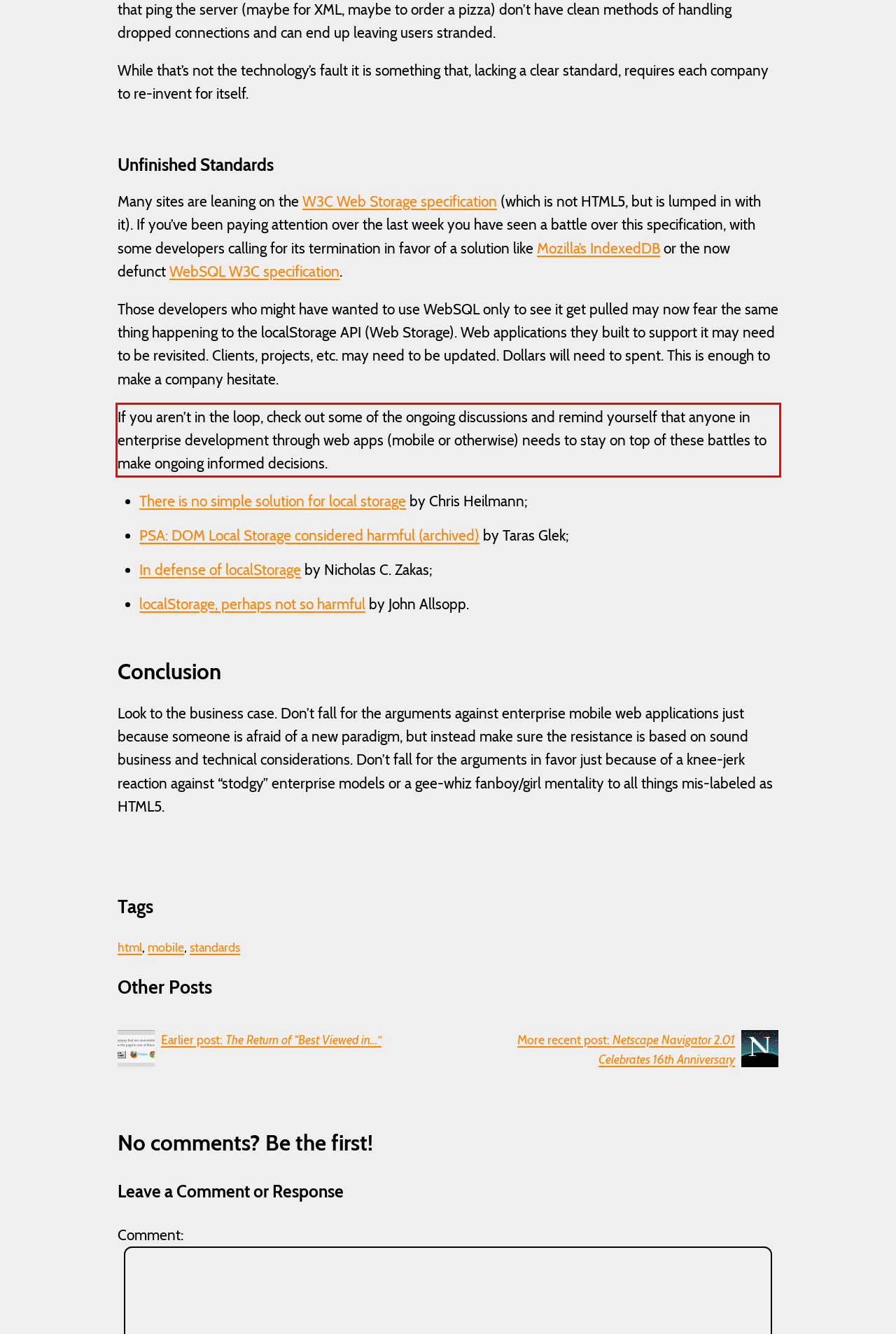Please identify and extract the text from the UI element that is surrounded by a red bounding box in the provided webpage screenshot.

If you aren’t in the loop, check out some of the ongoing discussions and remind yourself that anyone in enterprise development through web apps (mobile or otherwise) needs to stay on top of these battles to make ongoing informed decisions.